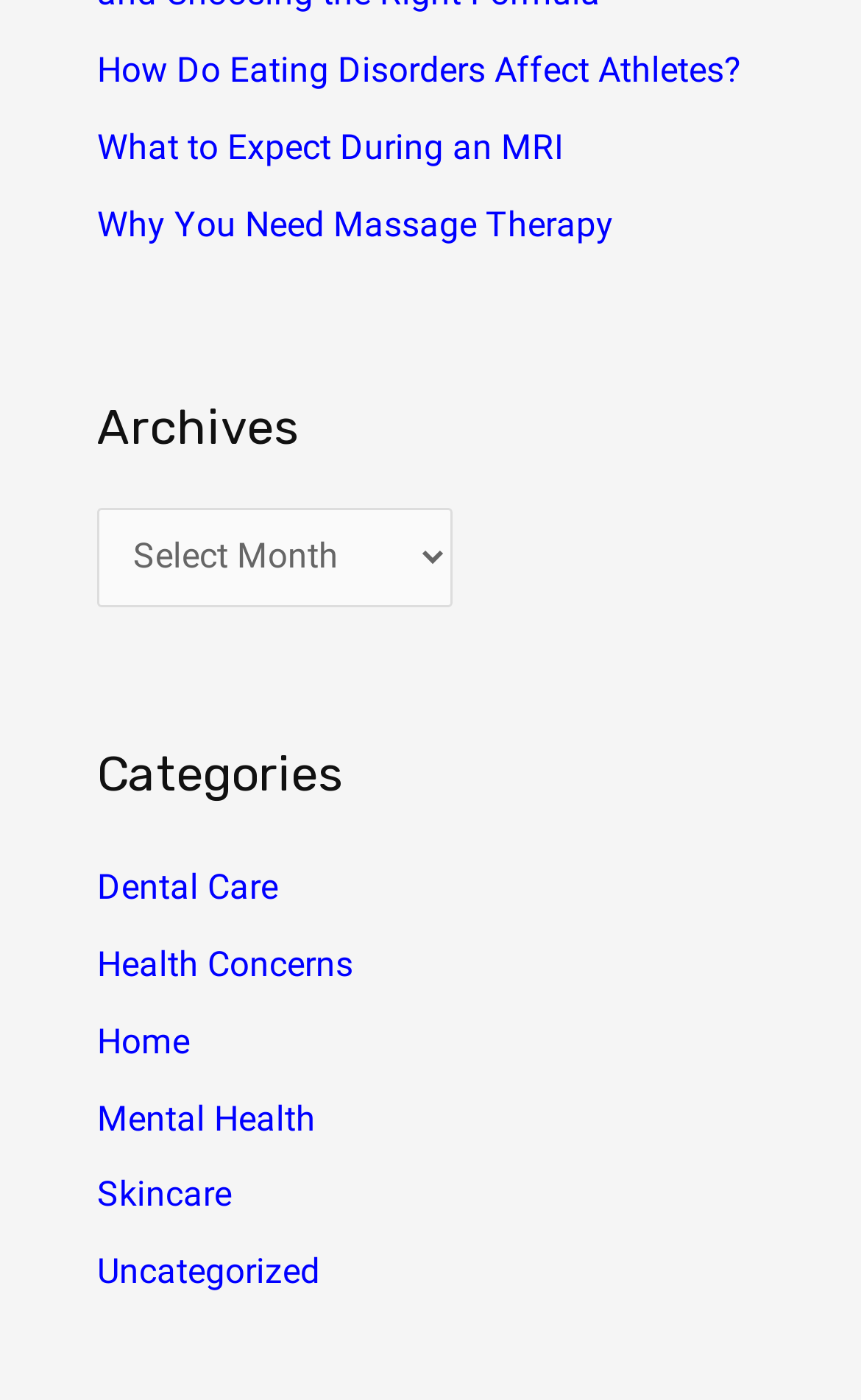Find the bounding box coordinates of the element's region that should be clicked in order to follow the given instruction: "Go to 'Mental Health' category". The coordinates should consist of four float numbers between 0 and 1, i.e., [left, top, right, bottom].

[0.112, 0.785, 0.366, 0.813]